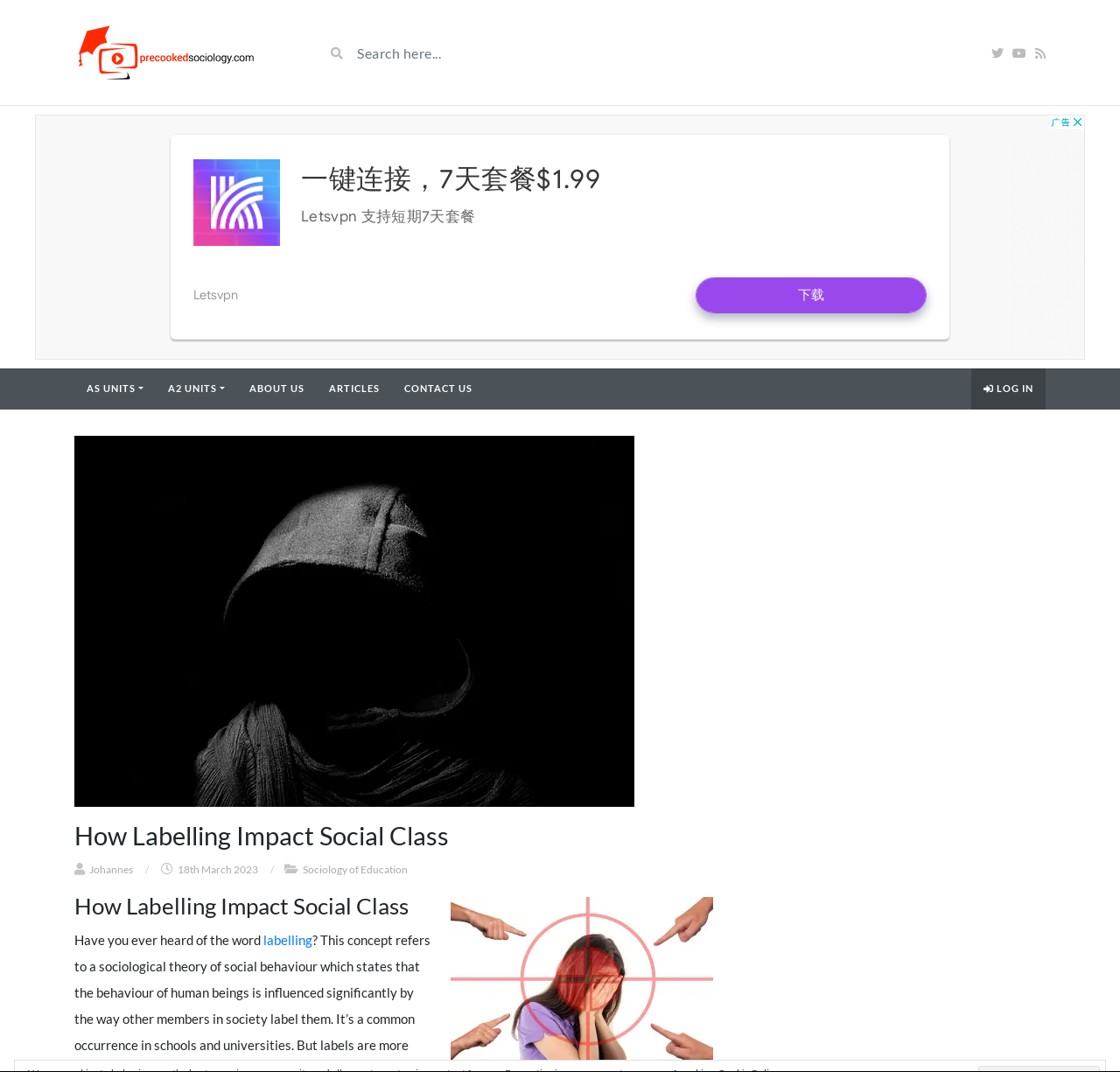Determine and generate the text content of the webpage's headline.

How Labelling Impact Social Class